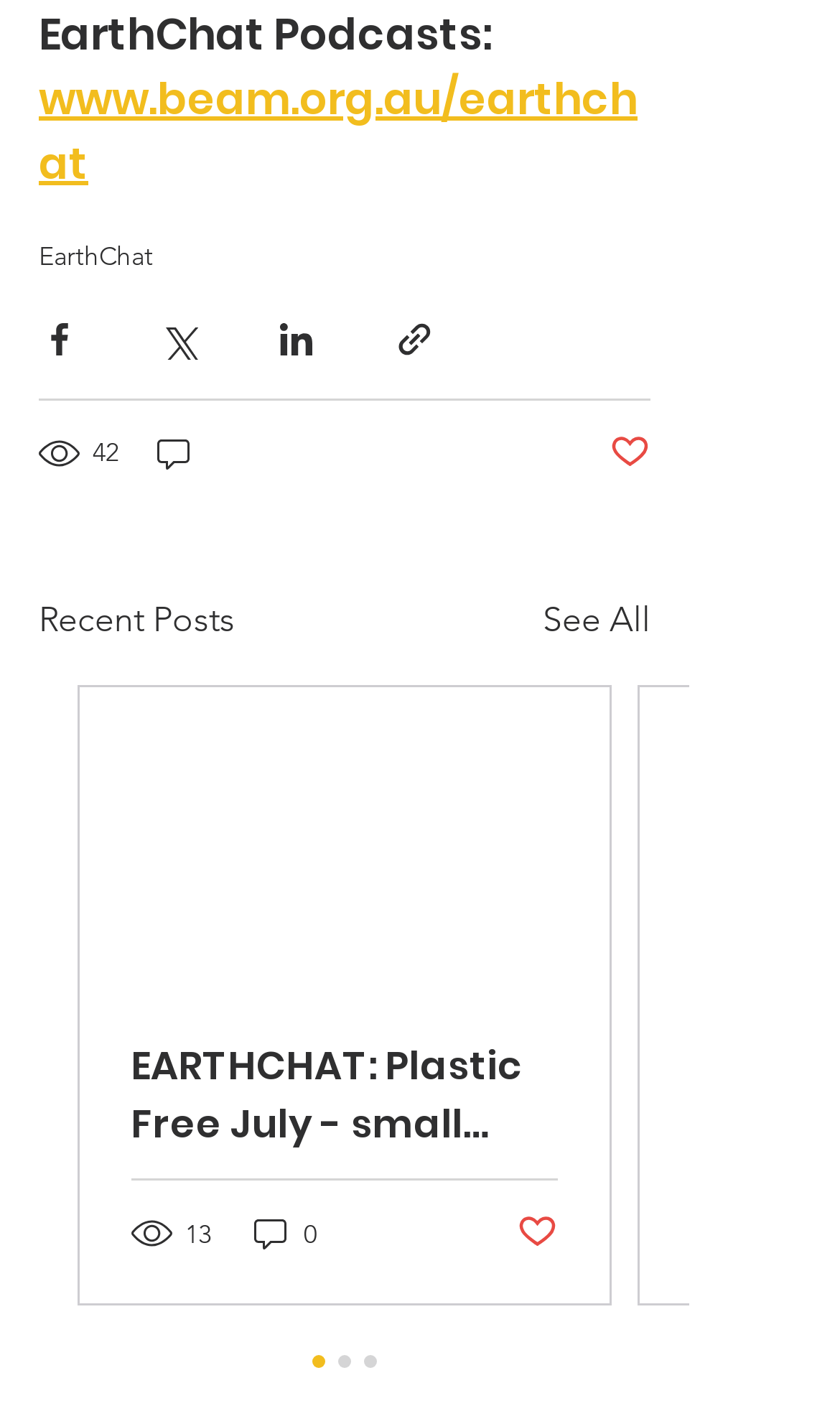Identify the bounding box coordinates of the clickable region to carry out the given instruction: "view April 2024".

None